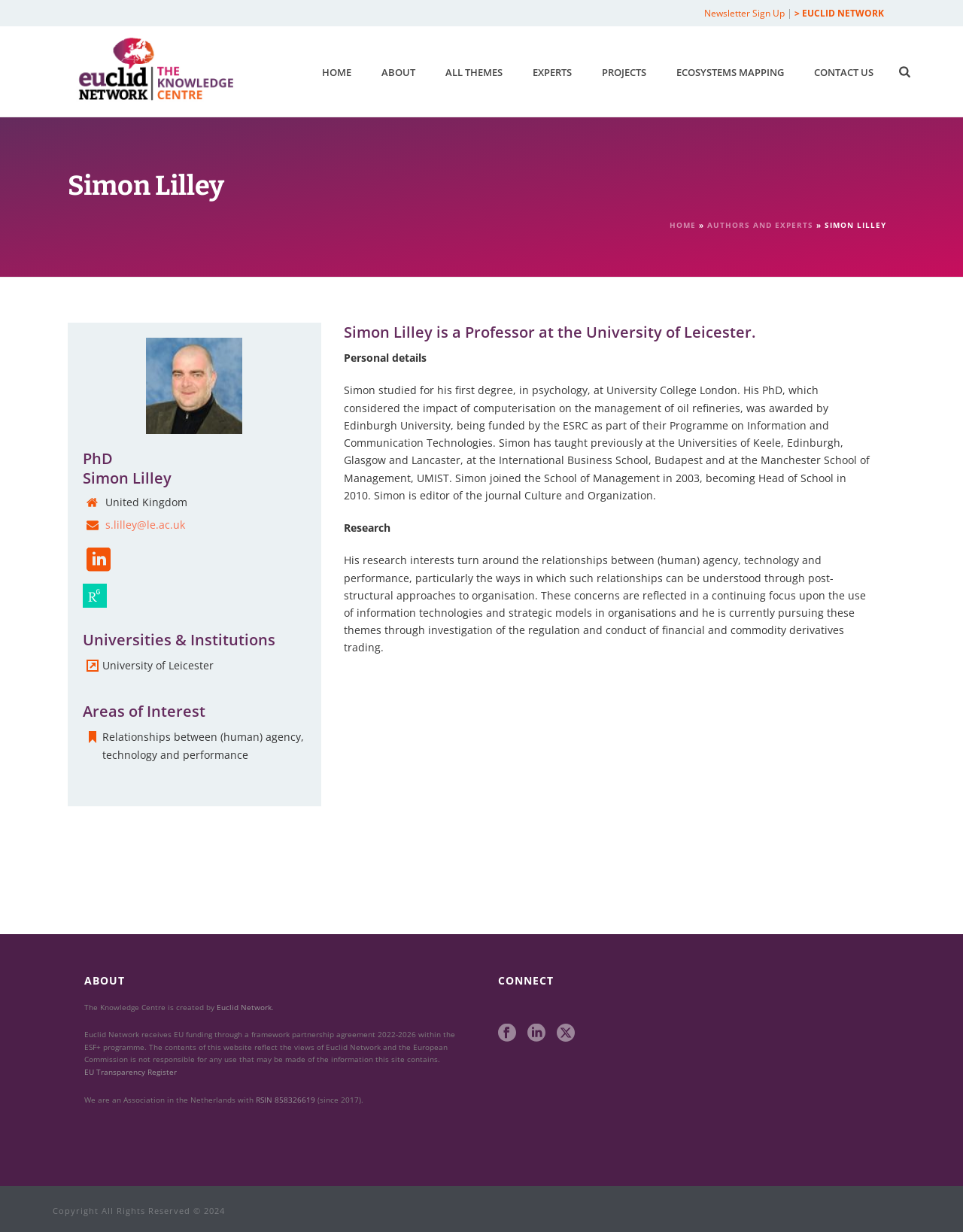What is the email address of Simon Lilley?
Give a comprehensive and detailed explanation for the question.

The answer can be found in the link element 's.lilley@le.ac.uk' with bounding box coordinates [0.109, 0.421, 0.192, 0.432]. This text is located in the section that provides personal details about Simon Lilley, which suggests that this is his email address.